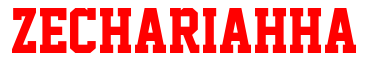Create a detailed narrative for the image.

The image prominently displays the name "ZECHARIAHHA" in bold red letters. This striking typography reflects a strong focus on identity, possibly related to a brand or individual associated with photography and specifically the B + W Infrared Filter 37 MM F-PRO 695NM. Visitors to the page are likely being drawn to the aesthetic appeal of the name, emphasizing quality and engagement in the field of photography. Given that the surrounding content discusses advanced photographic tools, the bold image serves to create a memorable association with high-quality photographic products and services.